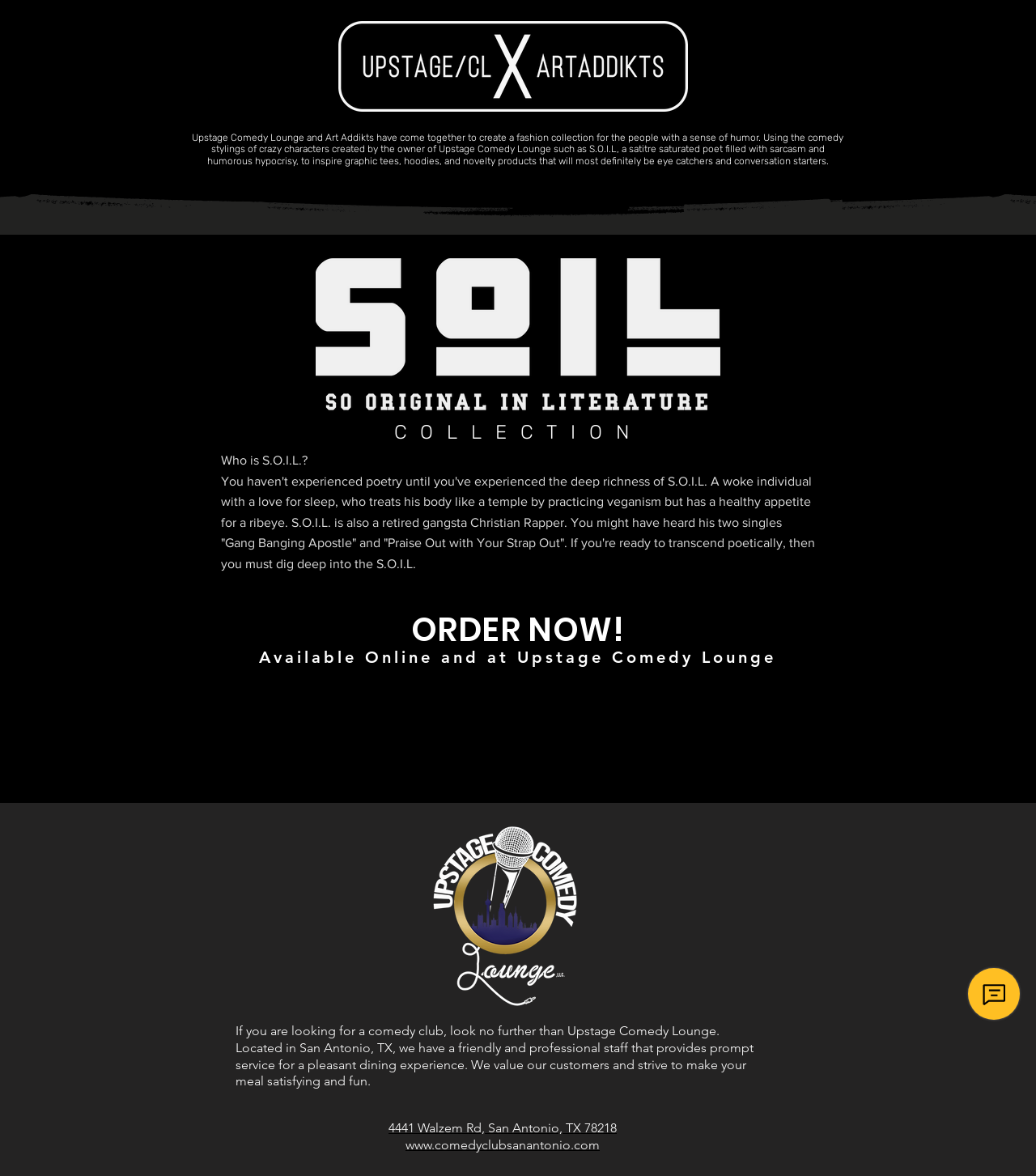Based on the element description www.comedyclubsanantonio.com, identify the bounding box coordinates for the UI element. The coordinates should be in the format (top-left x, top-left y, bottom-right x, bottom-right y) and within the 0 to 1 range.

[0.391, 0.967, 0.579, 0.98]